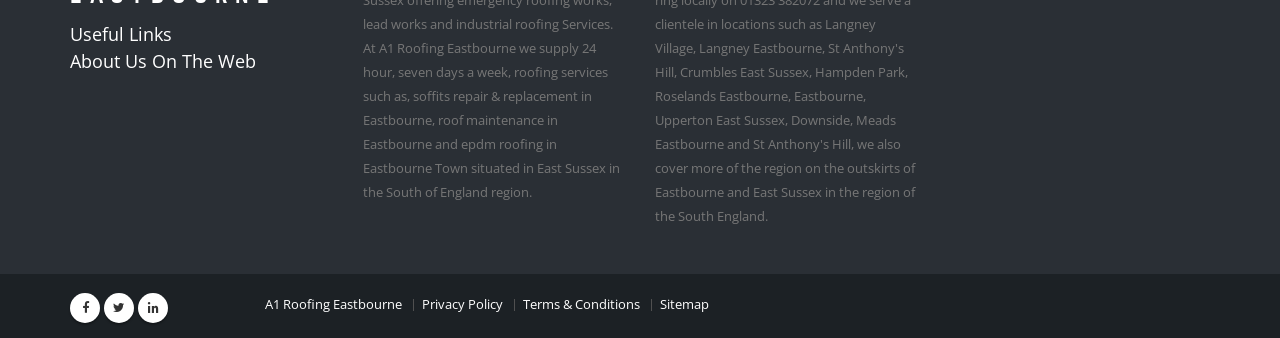Identify the bounding box coordinates of the area you need to click to perform the following instruction: "View Terms & Conditions".

[0.409, 0.875, 0.5, 0.926]